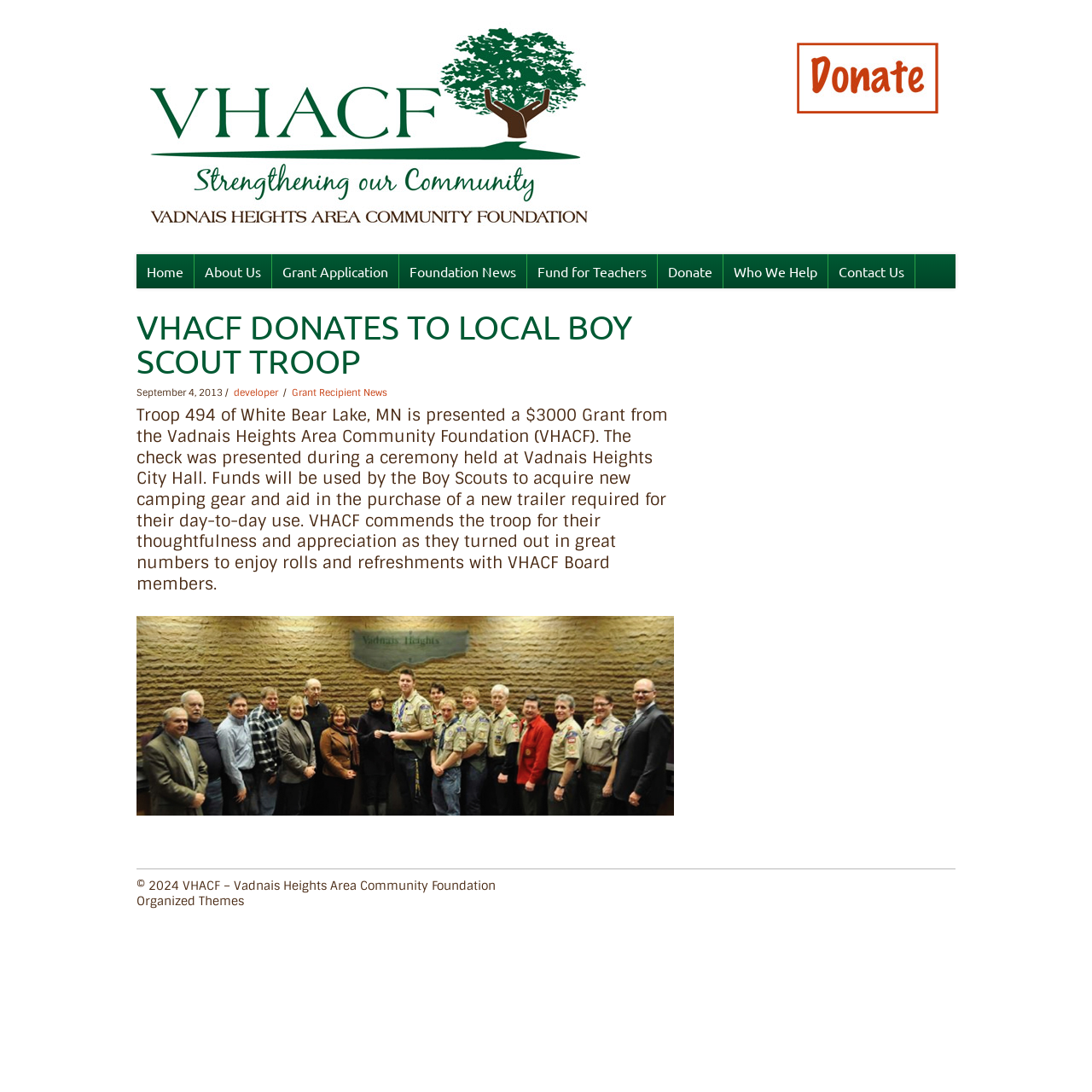Please identify the bounding box coordinates of the element's region that should be clicked to execute the following instruction: "Contact Us". The bounding box coordinates must be four float numbers between 0 and 1, i.e., [left, top, right, bottom].

[0.759, 0.233, 0.838, 0.264]